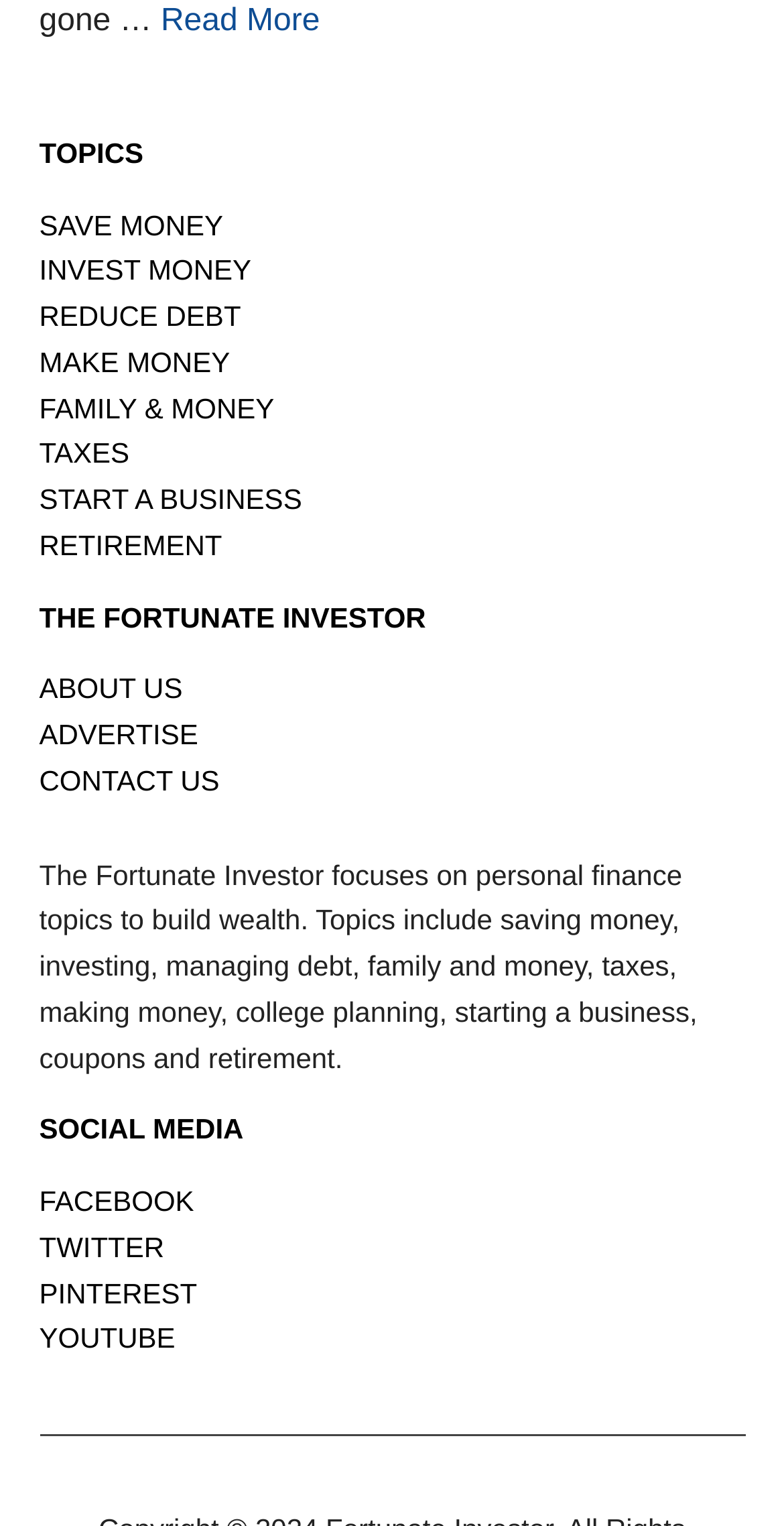What is the title of the first heading?
Based on the image content, provide your answer in one word or a short phrase.

Footer